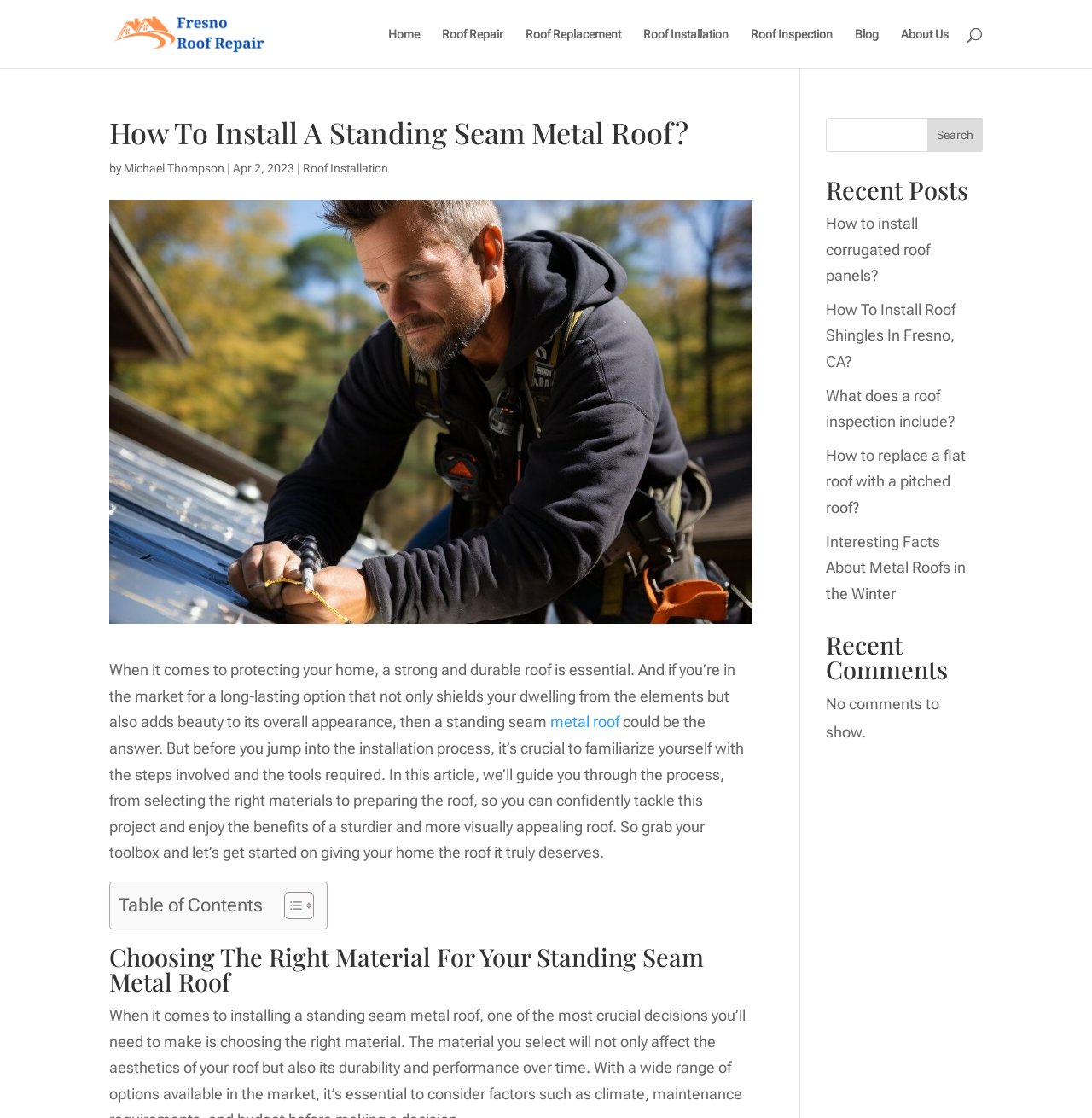Please identify the bounding box coordinates of the element's region that needs to be clicked to fulfill the following instruction: "Read the article about standing seam metal roof". The bounding box coordinates should consist of four float numbers between 0 and 1, i.e., [left, top, right, bottom].

[0.1, 0.591, 0.673, 0.654]